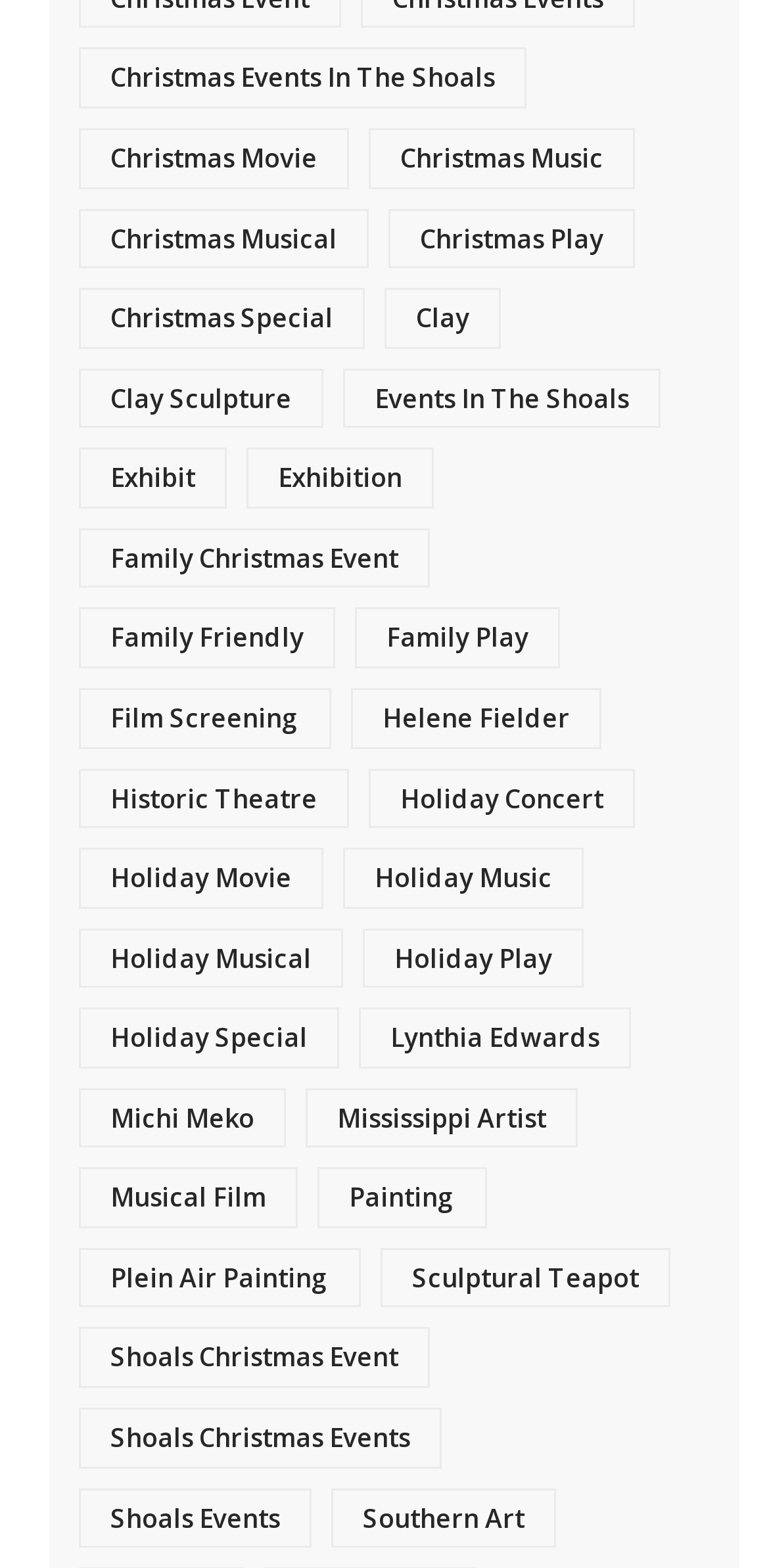How many items are related to 'Holiday Musical'?
Using the image provided, answer with just one word or phrase.

5